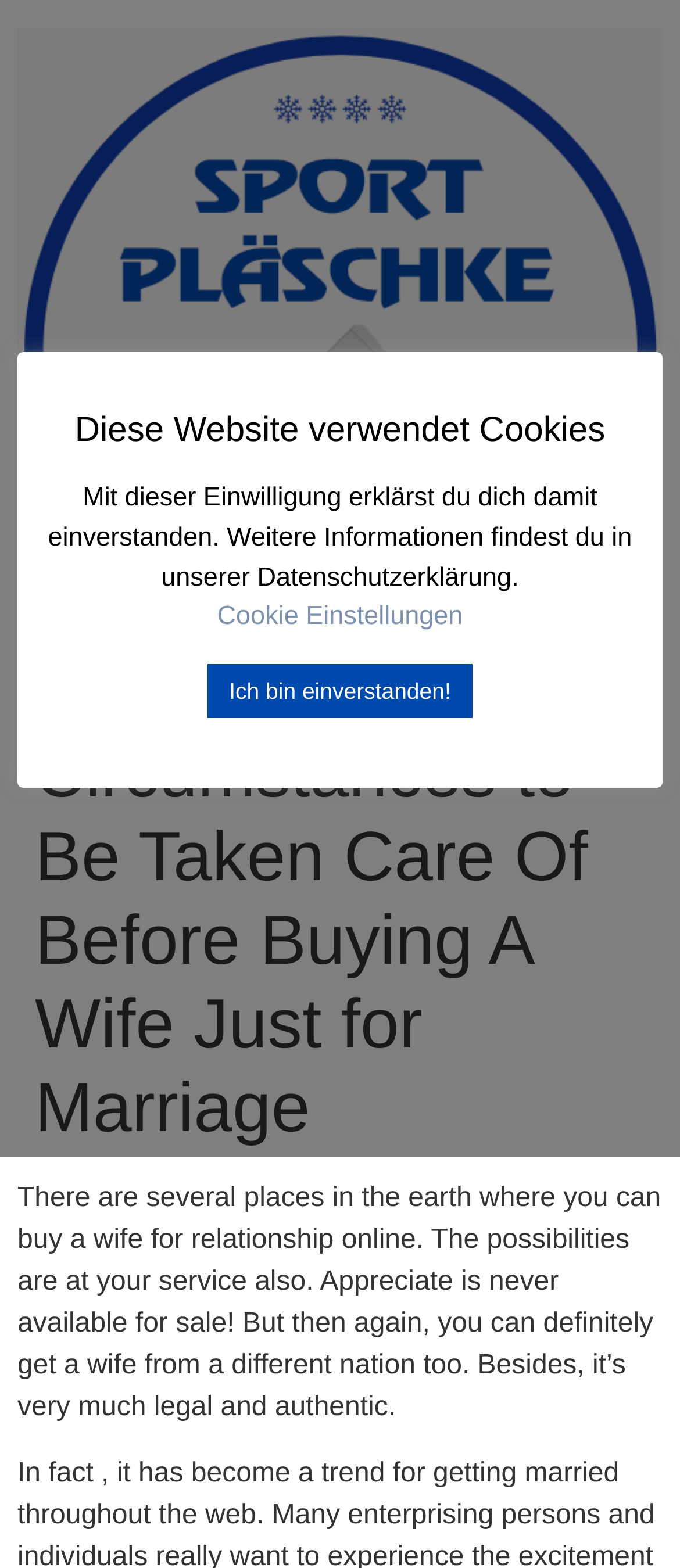What is the main topic of this webpage?
Using the image, give a concise answer in the form of a single word or short phrase.

Buying a wife for marriage